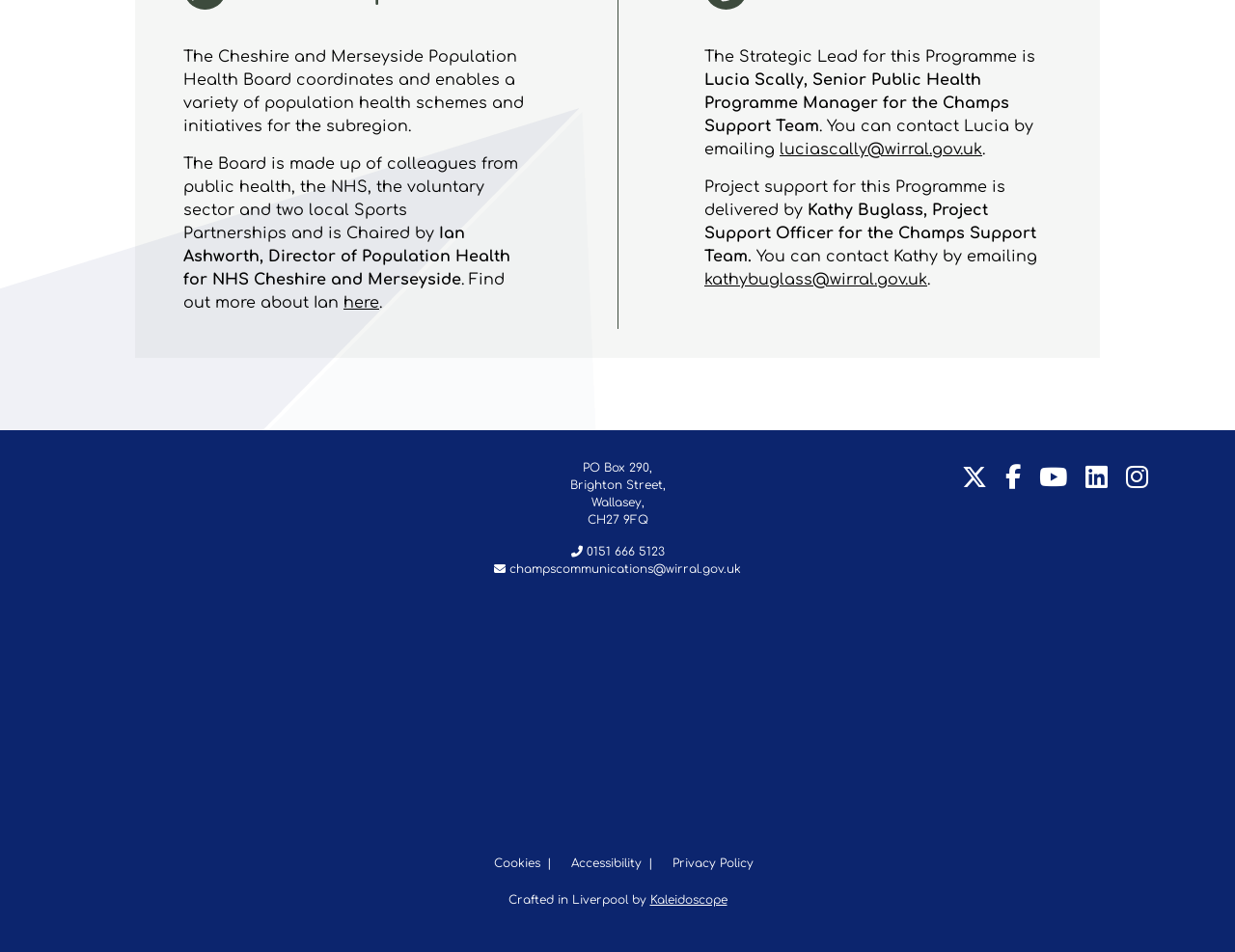Please find the bounding box coordinates of the element that needs to be clicked to perform the following instruction: "Visit Kaleidoscope". The bounding box coordinates should be four float numbers between 0 and 1, represented as [left, top, right, bottom].

[0.526, 0.938, 0.589, 0.952]